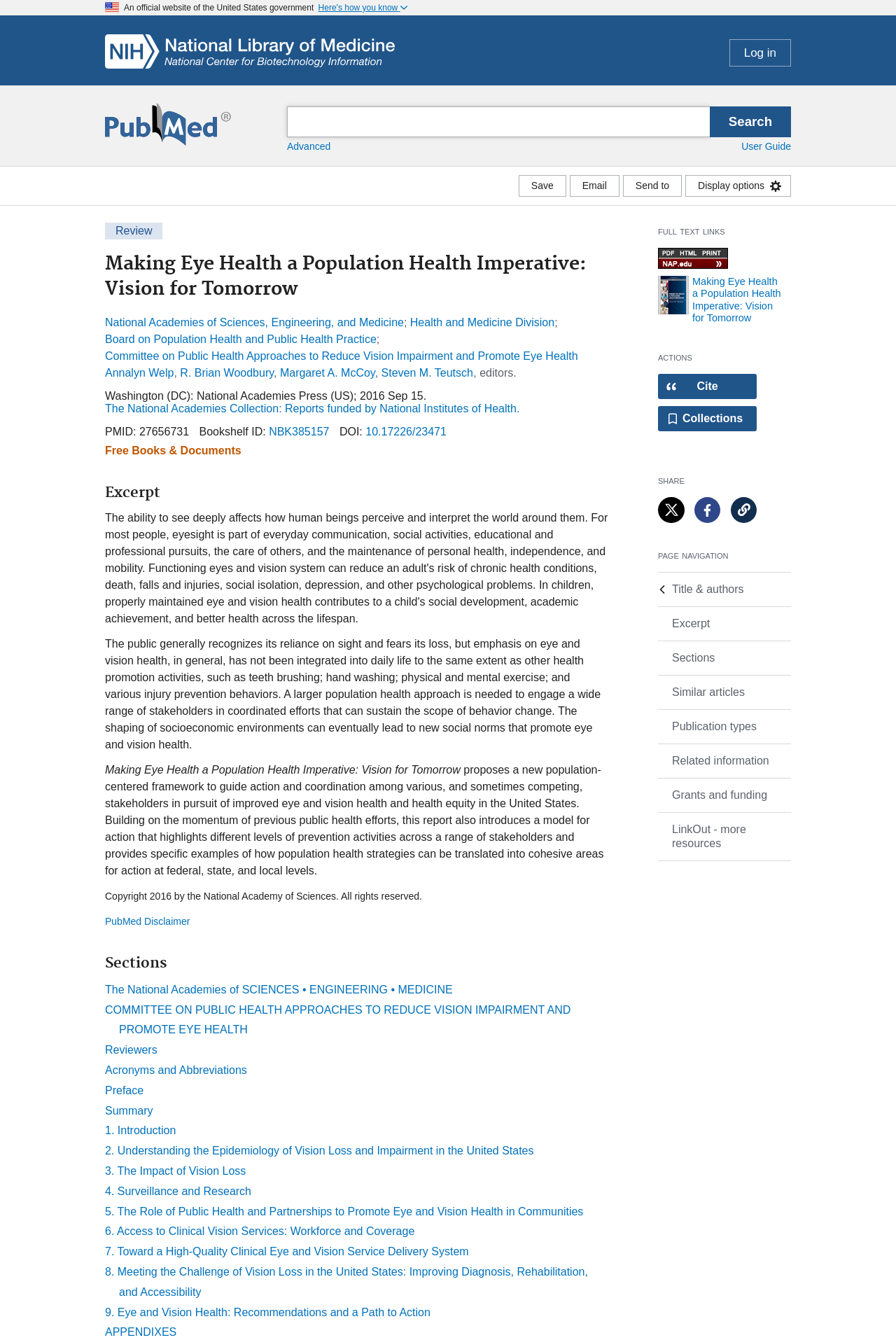What is the copyright year of the book?
Provide a well-explained and detailed answer to the question.

The copyright year of the book is mentioned in the webpage, and it is 2016.